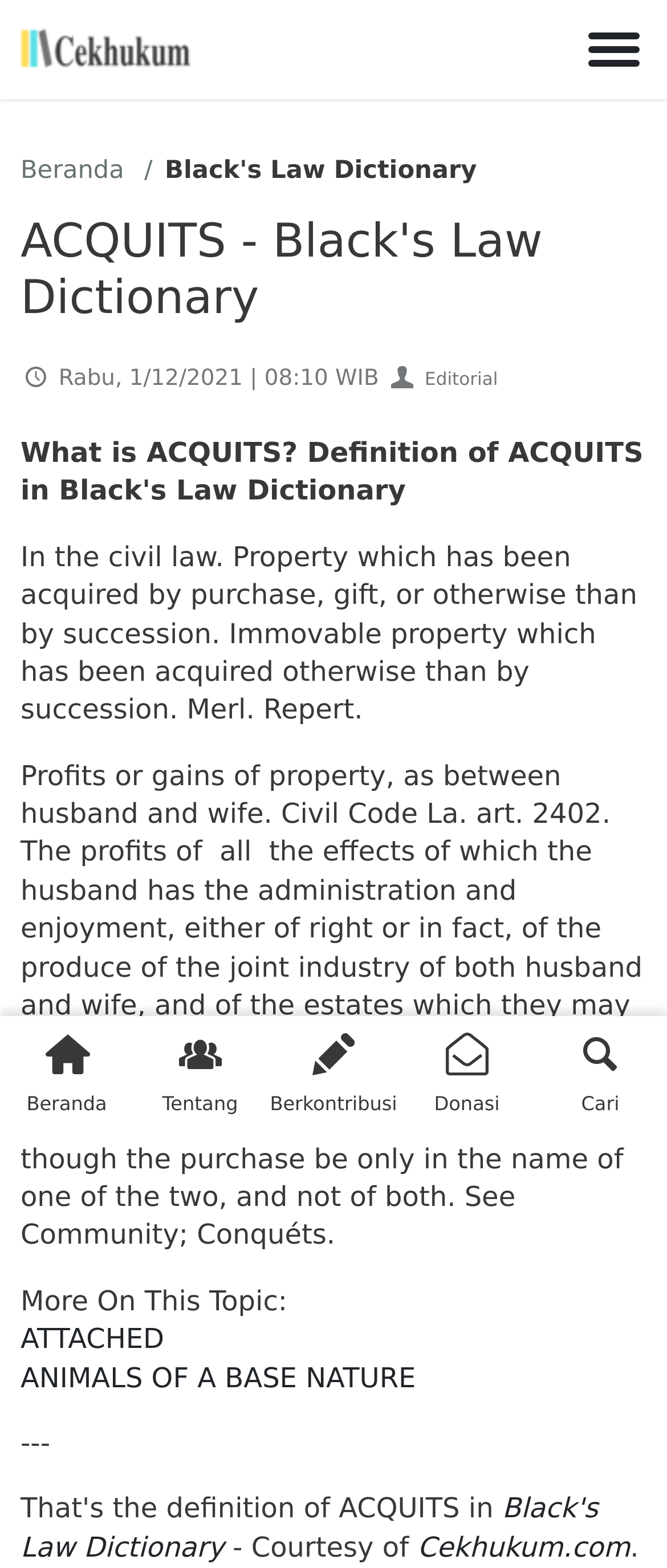Please determine the bounding box coordinates of the area that needs to be clicked to complete this task: 'visit Black's Law Dictionary'. The coordinates must be four float numbers between 0 and 1, formatted as [left, top, right, bottom].

[0.247, 0.1, 0.715, 0.118]